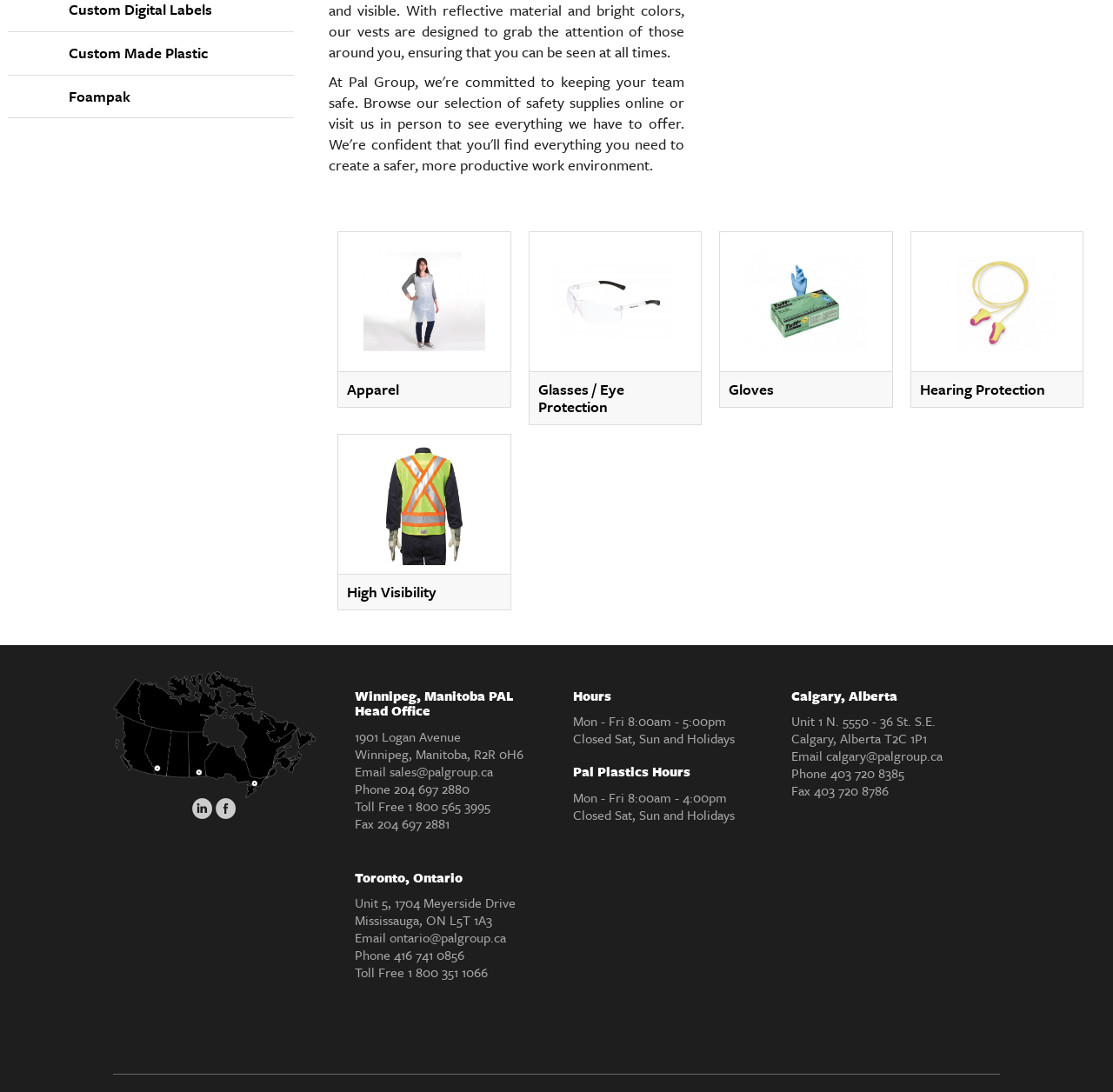Locate the UI element described by 204 697 2881 and provide its bounding box coordinates. Use the format (top-left x, top-left y, bottom-right x, bottom-right y) with all values as floating point numbers between 0 and 1.

[0.339, 0.745, 0.404, 0.763]